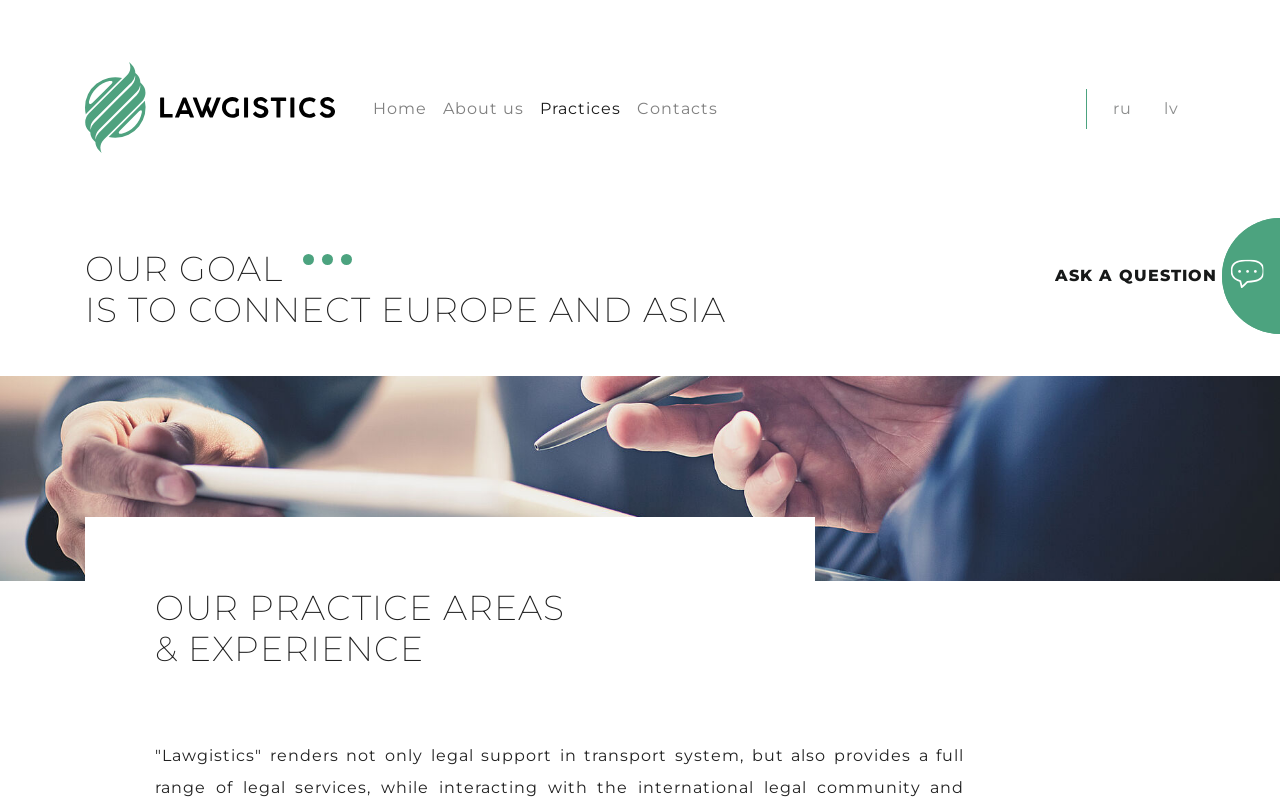Give a one-word or phrase response to the following question: How many navigation menu items are there?

5